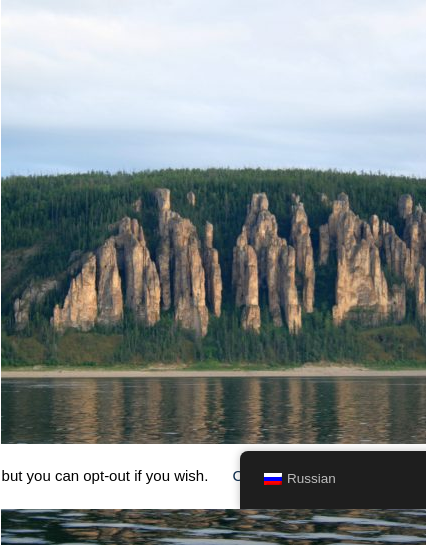Generate a comprehensive description of the image.

The image depicts a striking natural landscape featuring towering, rugged rock formations rising majestically against a backdrop of lush greenery. The unique vertical cliffs are sharply defined and reminiscent of sculpted towers, reflecting the geological history of the region. In the foreground, the calm waters of a river mirror the cliffs, enhancing the picturesque view. This scenery is characteristic of the Yakutian rivers, which are central to scientific inquiries focused on hydrological phenomena, particularly in relation to flooding and ice breakup, as noted in ongoing research projects like HYPE-ERAS. The image encapsulates the interaction between natural elements and ongoing hydrological studies, with a particular emphasis on understanding and forecasting changes within these critical ecosystems.